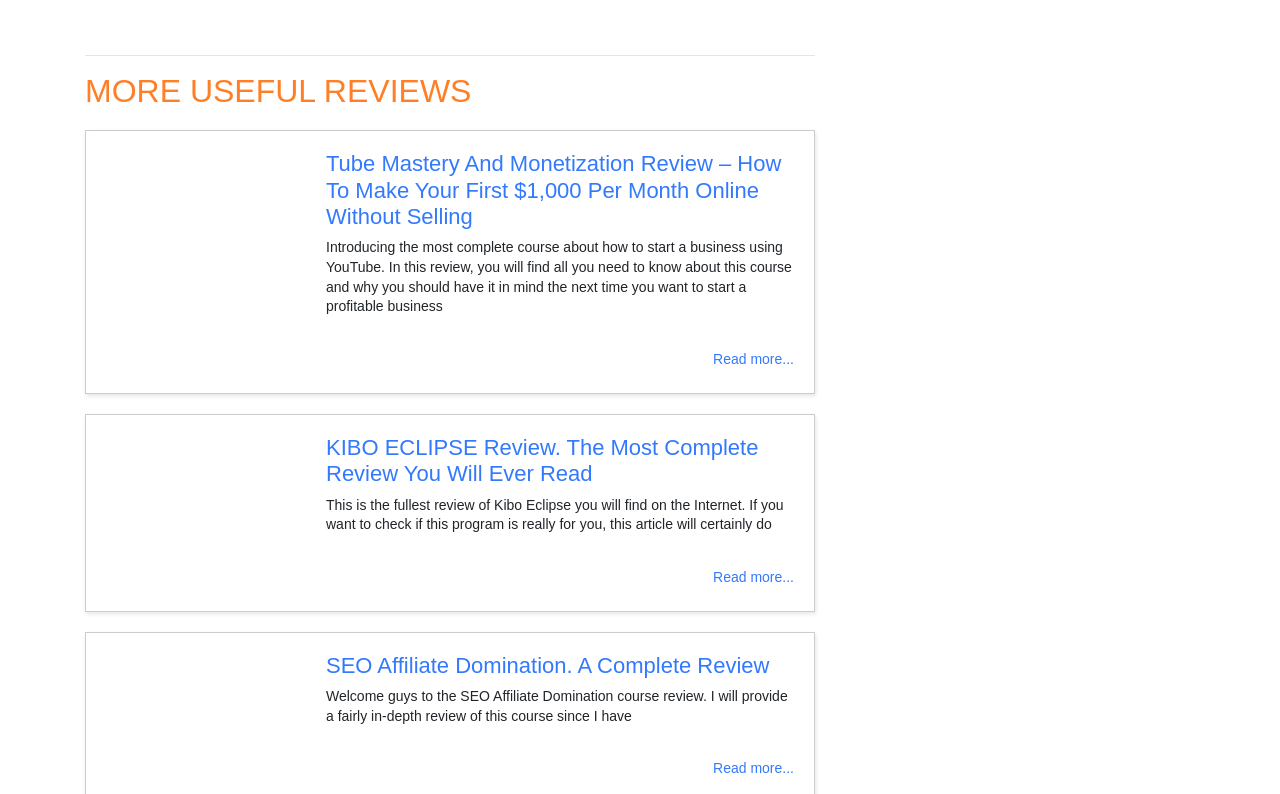Please answer the following question using a single word or phrase: What is the topic of the first review?

Tube Mastery And Monetization